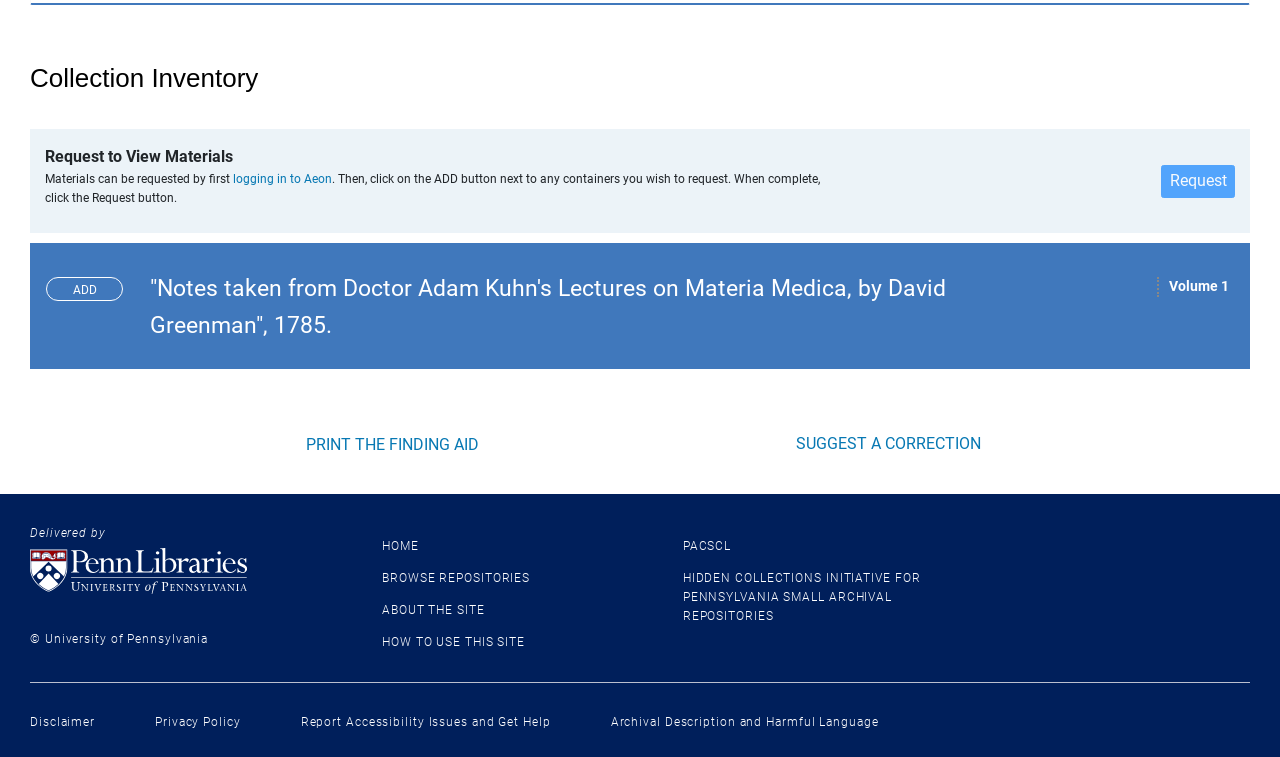Determine the bounding box coordinates for the area you should click to complete the following instruction: "Log in to Aeon".

[0.182, 0.227, 0.259, 0.246]